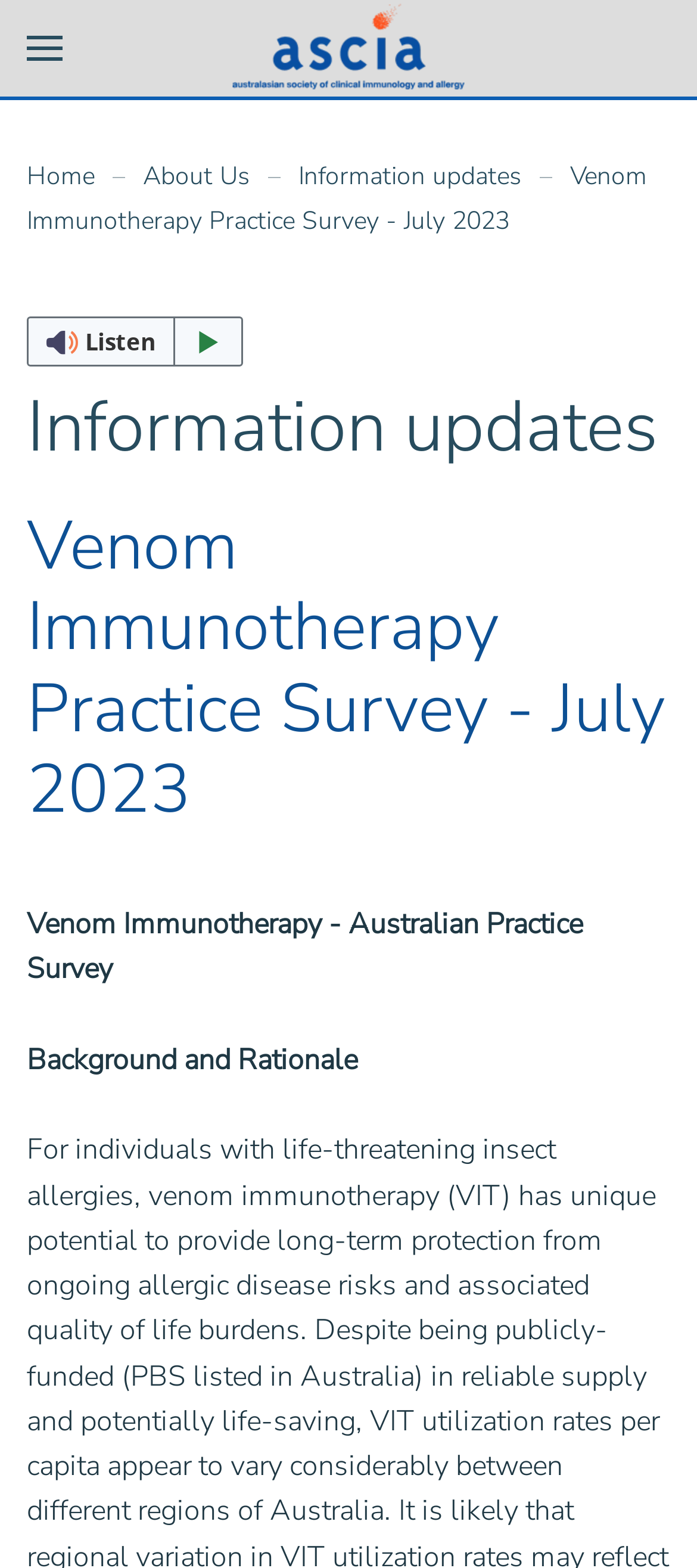Identify the bounding box for the given UI element using the description provided. Coordinates should be in the format (top-left x, top-left y, bottom-right x, bottom-right y) and must be between 0 and 1. Here is the description: Information updates

[0.449, 0.101, 0.769, 0.123]